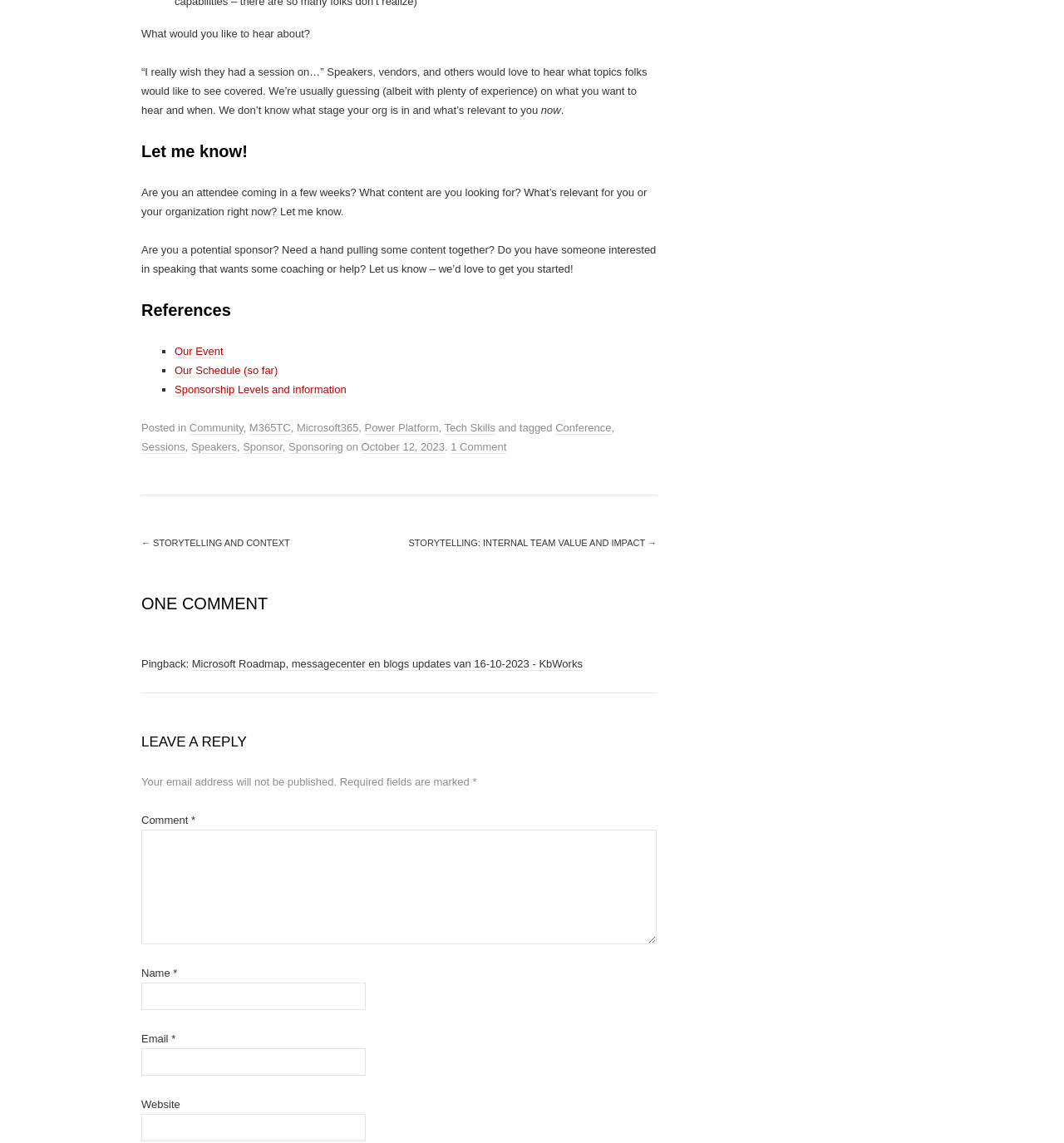From the image, can you give a detailed response to the question below:
What is the purpose of the 'Let me know!' section?

The question is asking about the purpose of the 'Let me know!' section. Based on the webpage, the 'Let me know!' section is asking attendees, sponsors, and others to provide feedback on what content they are looking for, what's relevant to them, and what they need help with. Therefore, the purpose of this section is to provide feedback.